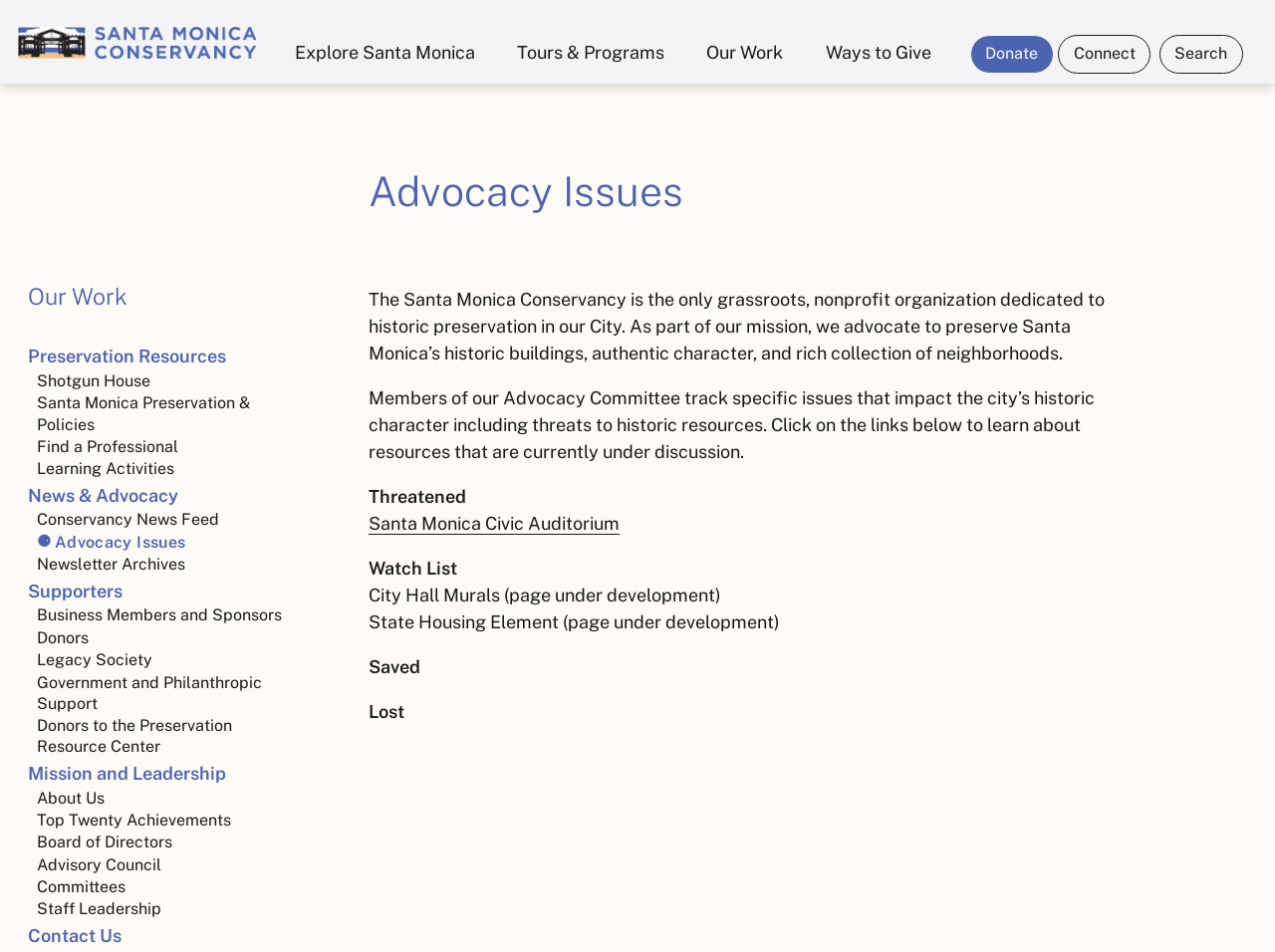Based on what you see in the screenshot, provide a thorough answer to this question: What is the status of the Santa Monica Civic Auditorium?

The status of the Santa Monica Civic Auditorium can be found in the section that lists 'Threatened' resources, where it is mentioned as a link.